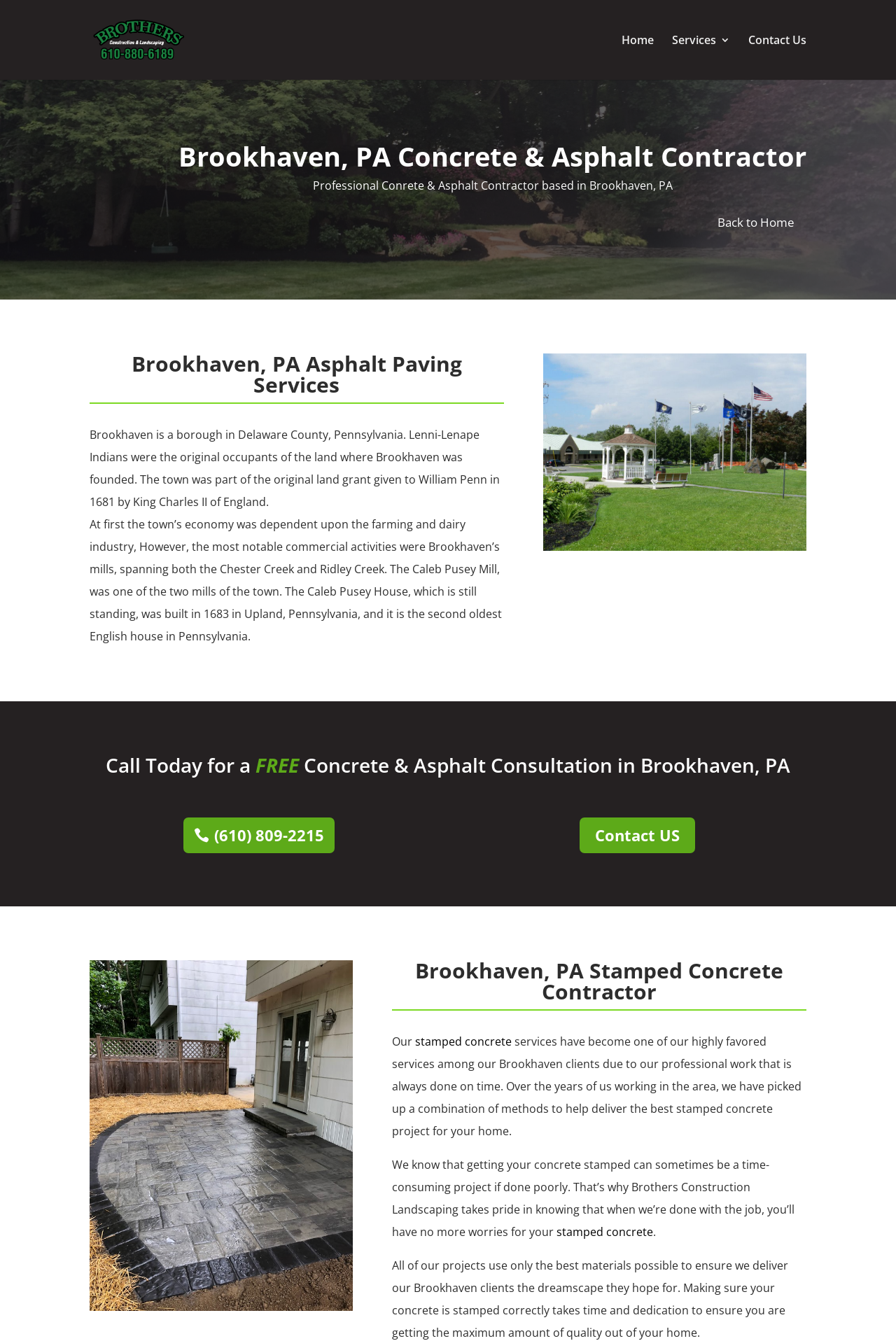Can you find the bounding box coordinates of the area I should click to execute the following instruction: "Call the phone number"?

[0.204, 0.61, 0.374, 0.636]